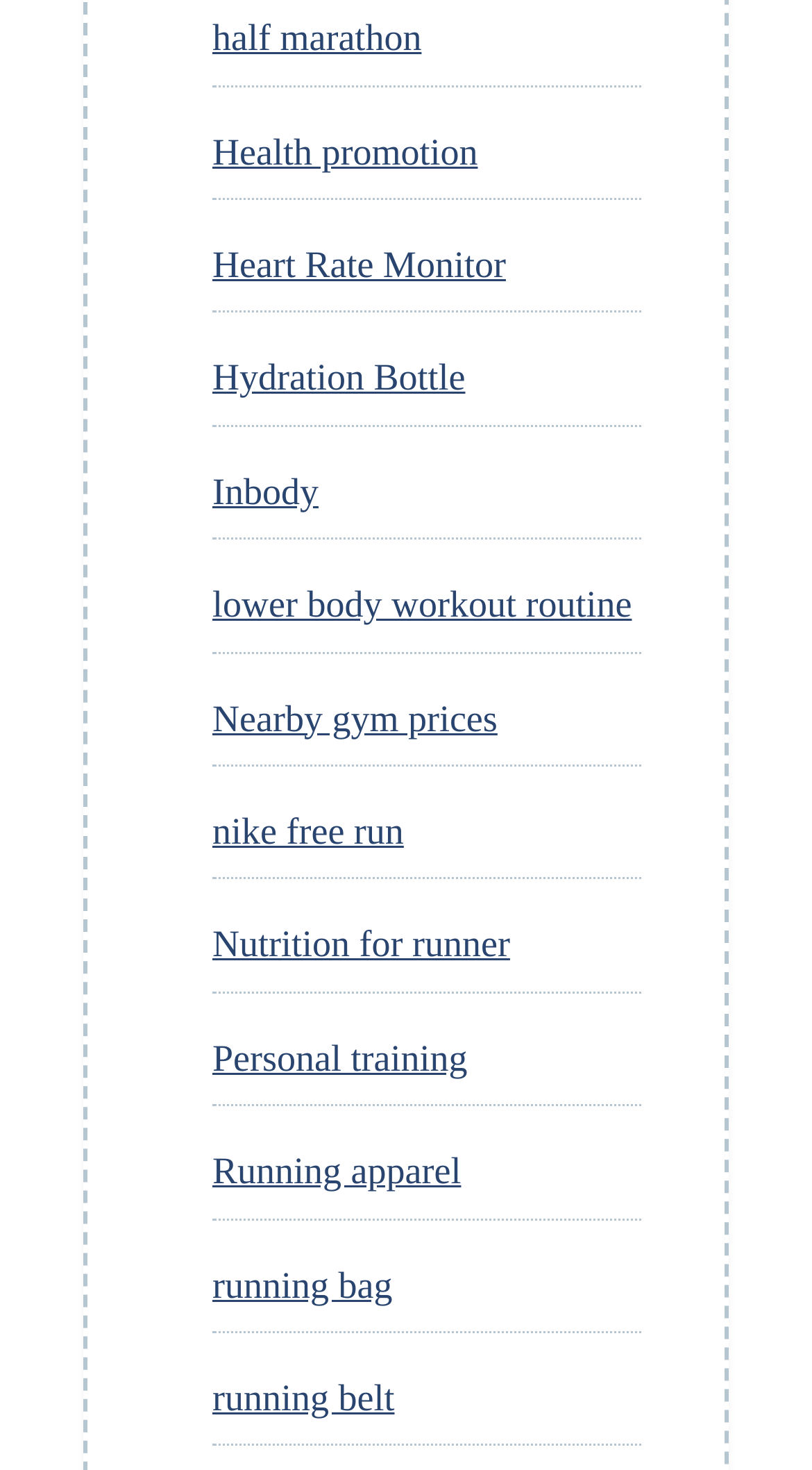What is the general topic of the links in the middle section?
We need a detailed and exhaustive answer to the question. Please elaborate.

By examining the links in the middle section of the webpage, I notice that many of them are related to running, such as 'half marathon', 'nike free run', 'Nutrition for runner', and 'running bag'. This suggests that the middle section of the webpage is focused on providing resources or information specifically related to running.